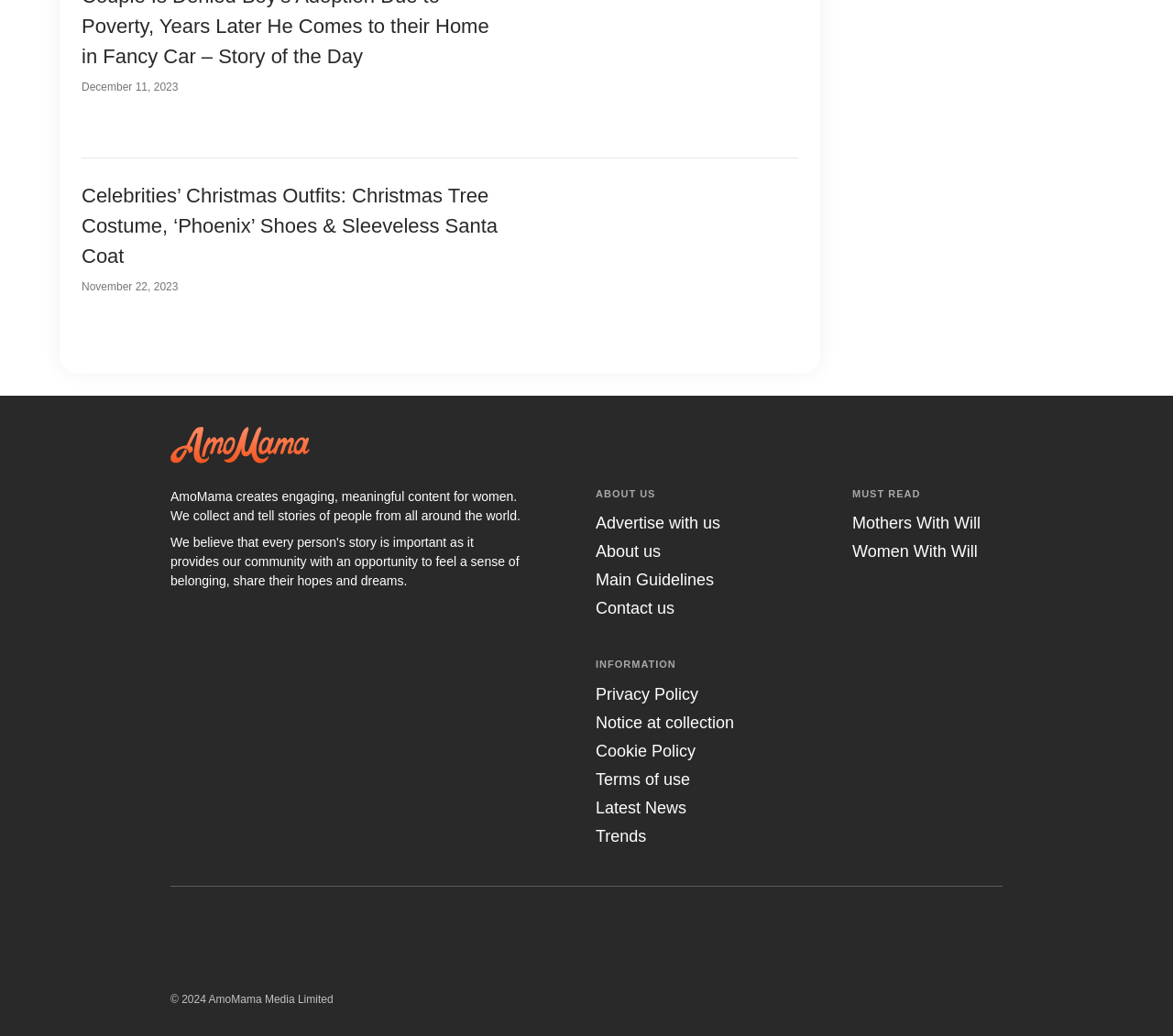Please identify the bounding box coordinates of the area that needs to be clicked to fulfill the following instruction: "Go to the 'Latest News' page."

[0.508, 0.771, 0.585, 0.788]